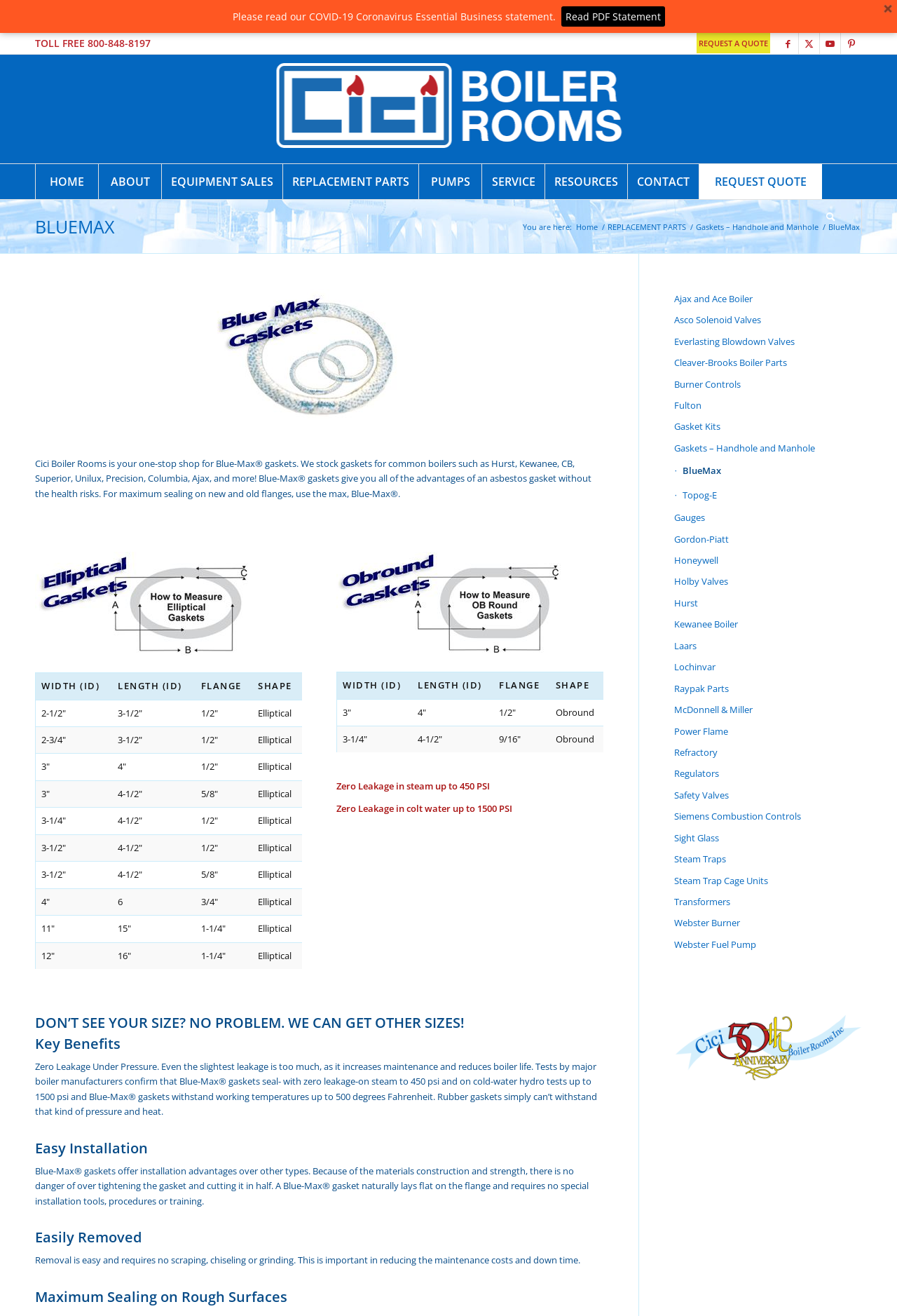Find and specify the bounding box coordinates that correspond to the clickable region for the instruction: "Read COVID-19 Coronavirus Essential Business statement".

[0.625, 0.005, 0.741, 0.02]